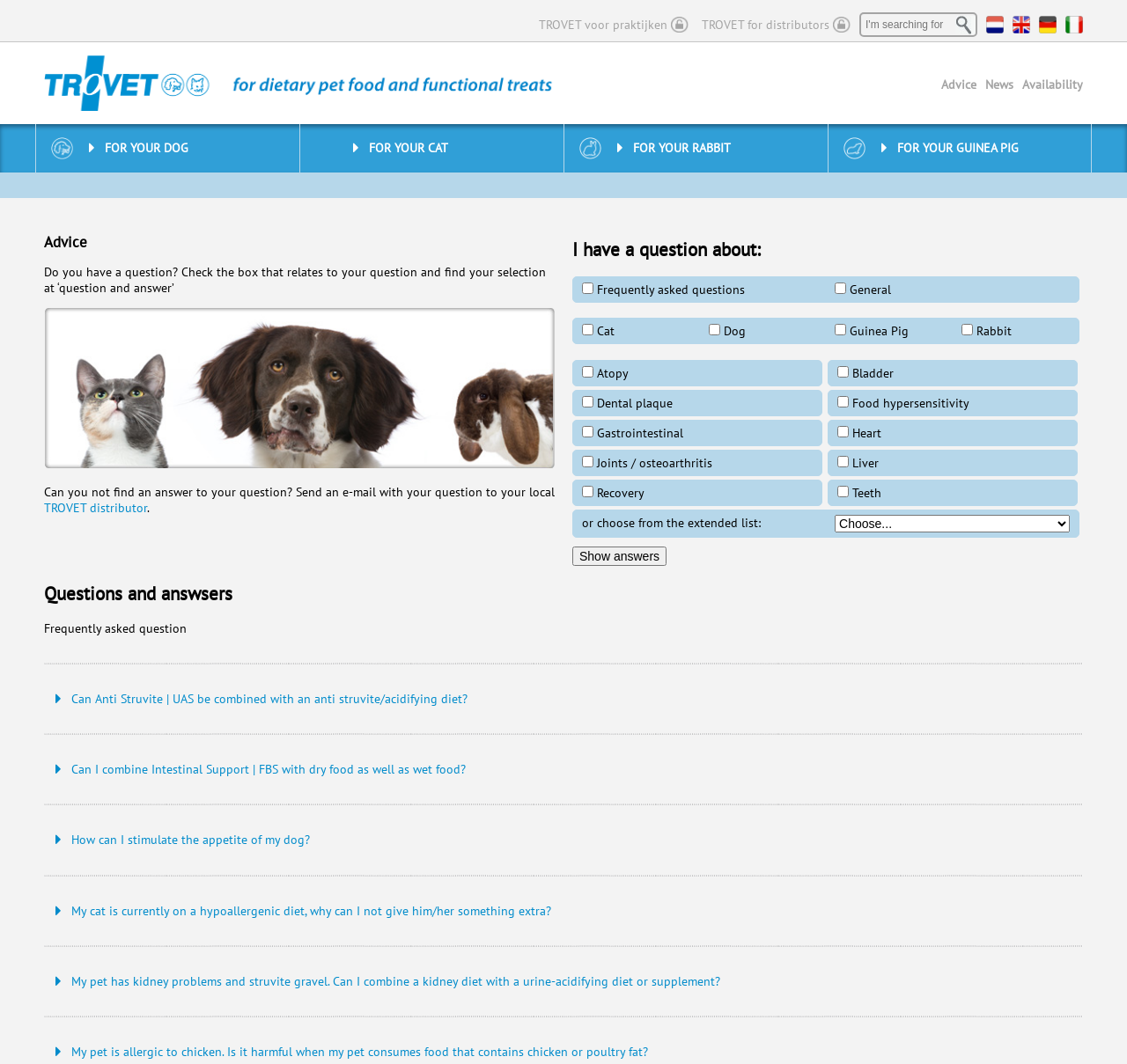Could you provide the bounding box coordinates for the portion of the screen to click to complete this instruction: "Select language NL"?

[0.875, 0.015, 0.891, 0.031]